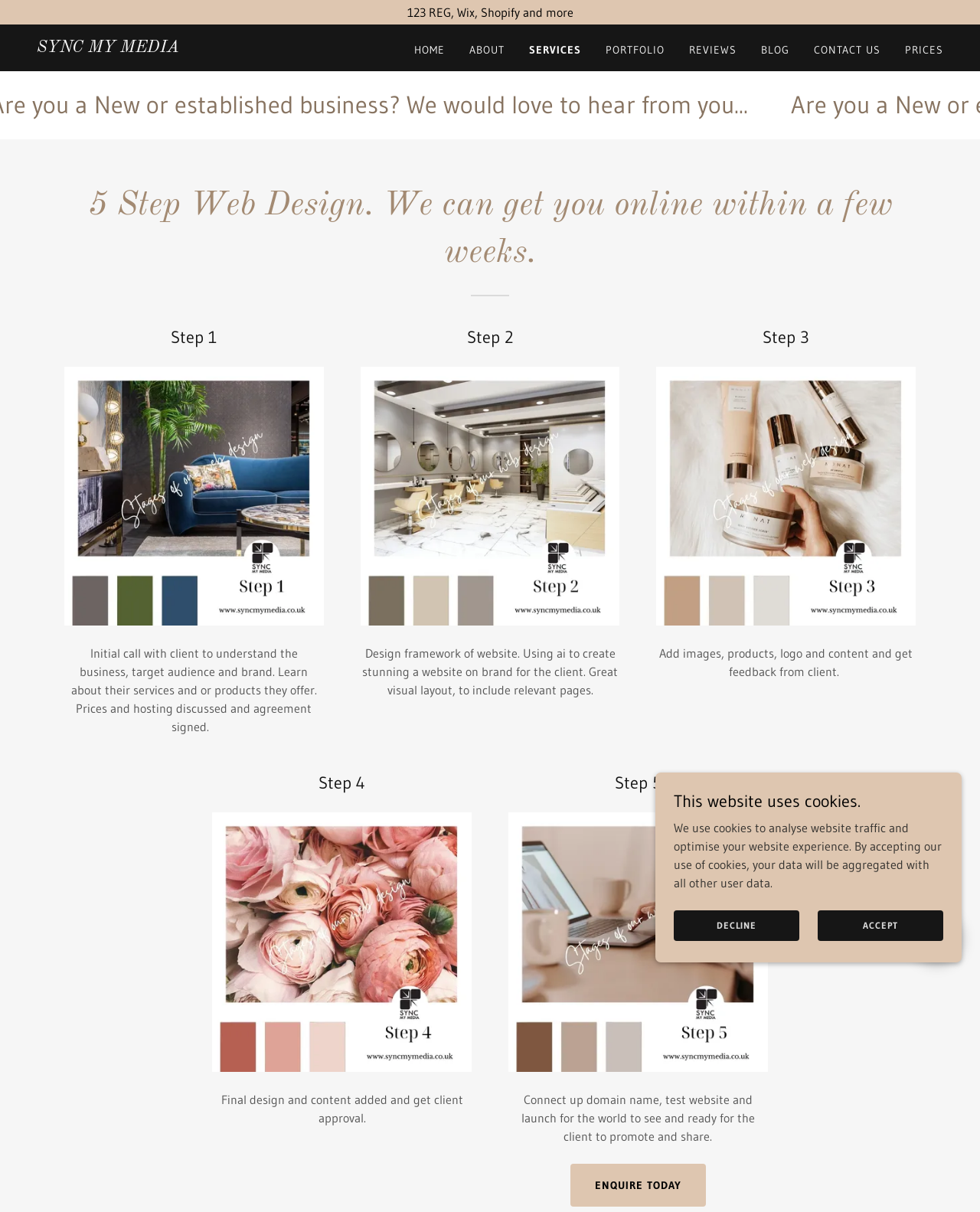Predict the bounding box coordinates of the UI element that matches this description: "Decline". The coordinates should be in the format [left, top, right, bottom] with each value between 0 and 1.

[0.688, 0.75, 0.816, 0.776]